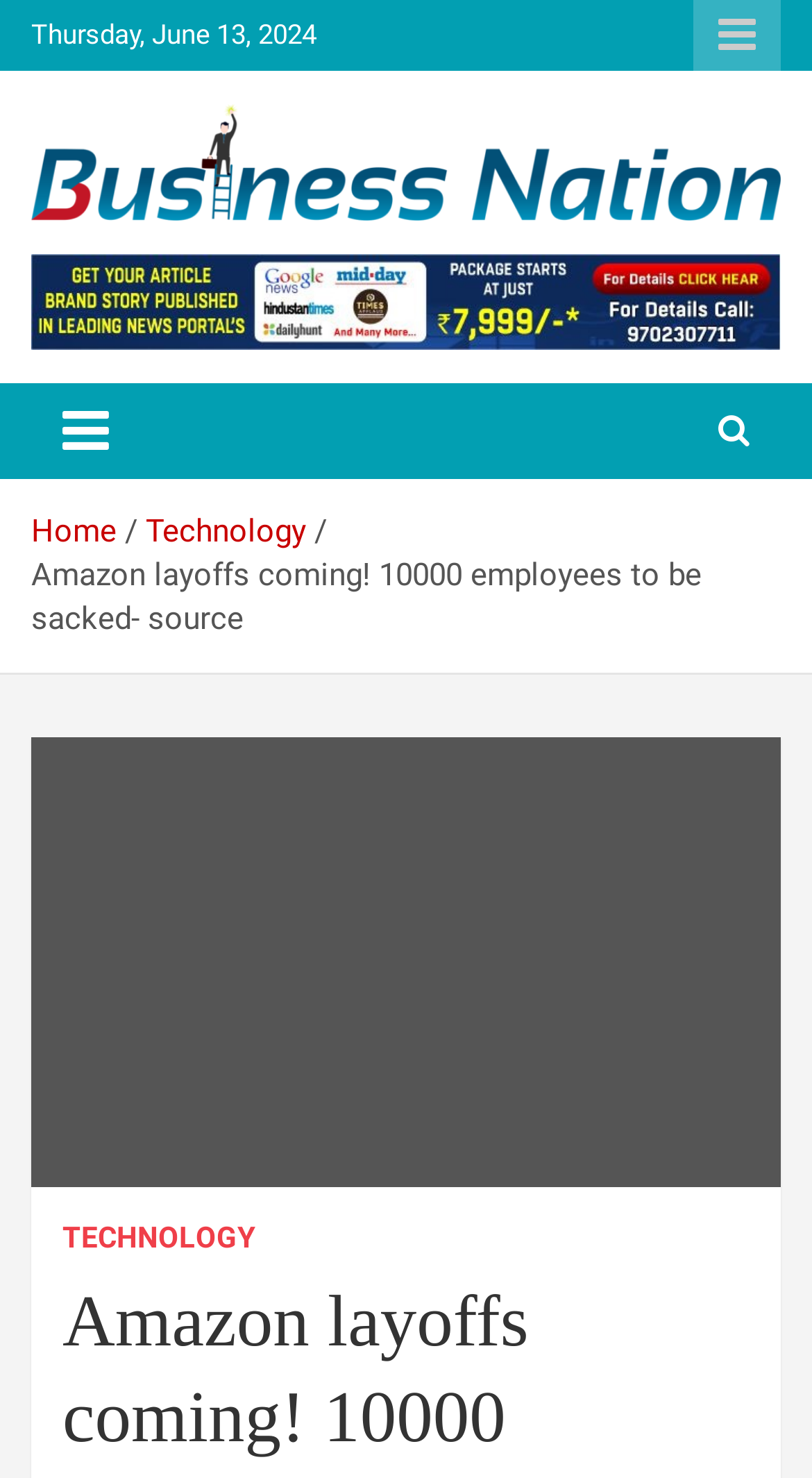Create an elaborate caption that covers all aspects of the webpage.

The webpage appears to be a news article page, with a focus on a specific news story. At the top of the page, there is a date displayed, "Thursday, June 13, 2024", which is positioned near the top left corner of the page. 

To the top right corner, there is a responsive menu button with an icon. Below the date, there are two links, one of which is a banner ad with an image. 

Further down, there is a toggle navigation button that controls a navigation bar, which is currently collapsed. The navigation bar, labeled as "Breadcrumbs", contains three links: "Home", "Technology", and a link with the same title as the page, "Amazon layoffs coming! 10000 employees to be sacked- source". 

Below the navigation bar, there is a large figure or image that takes up most of the width of the page. At the bottom of the page, there is another link with the text "TECHNOLOGY".